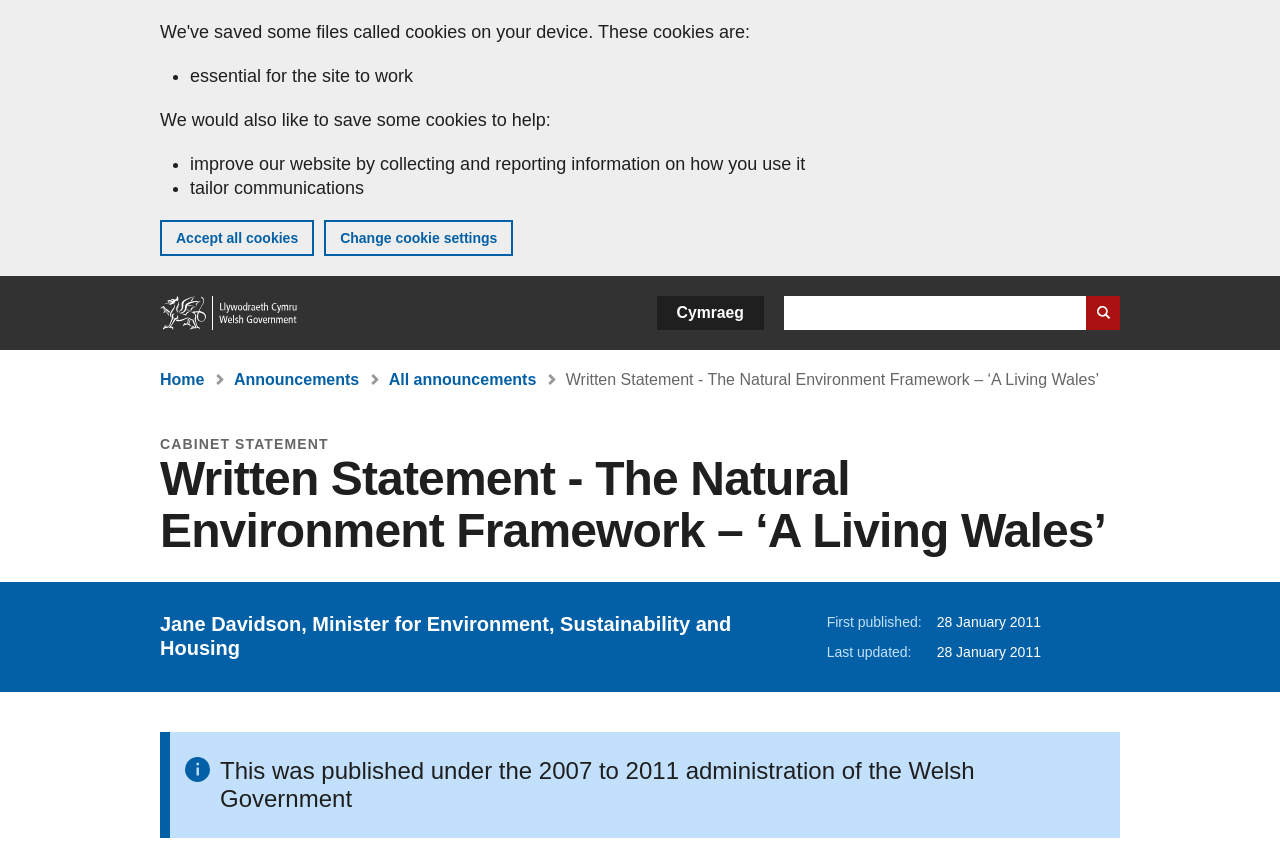Locate the UI element described by All announcements in the provided webpage screenshot. Return the bounding box coordinates in the format (top-left x, top-left y, bottom-right x, bottom-right y), ensuring all values are between 0 and 1.

[0.304, 0.441, 0.419, 0.461]